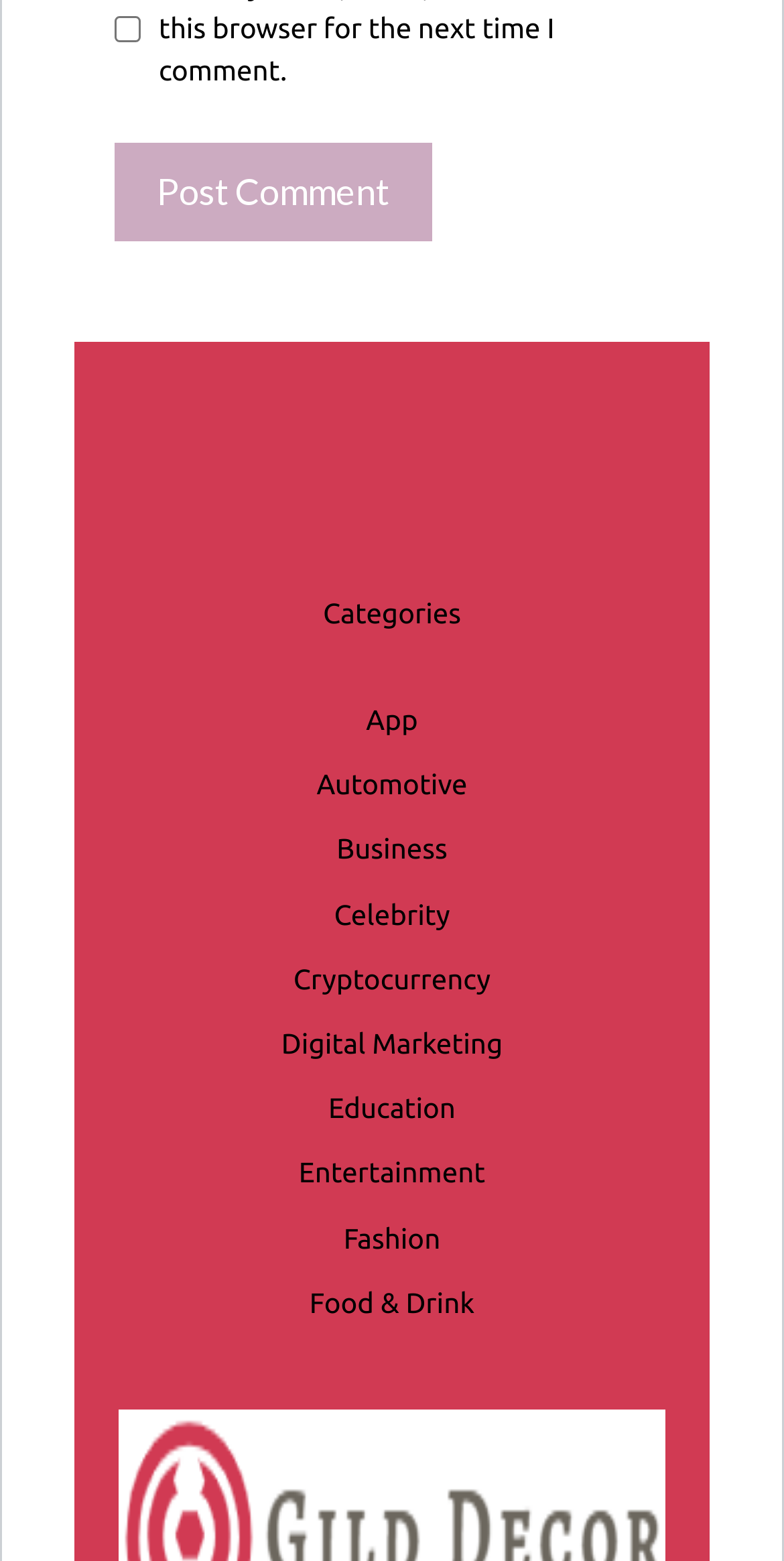What is the position of the 'Business' category?
Relying on the image, give a concise answer in one word or a brief phrase.

Third